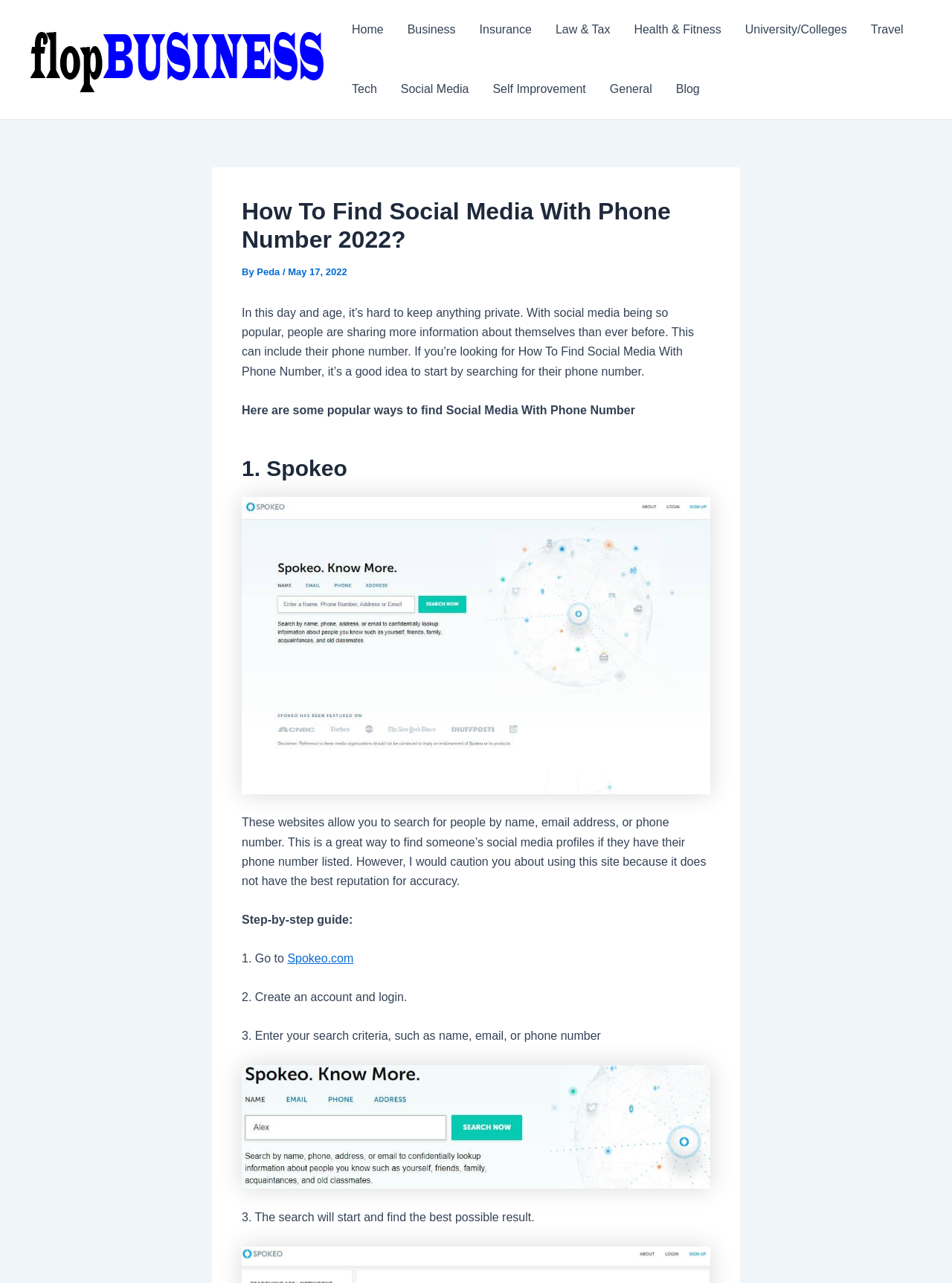Refer to the element description Contact Us and identify the corresponding bounding box in the screenshot. Format the coordinates as (top-left x, top-left y, bottom-right x, bottom-right y) with values in the range of 0 to 1.

None